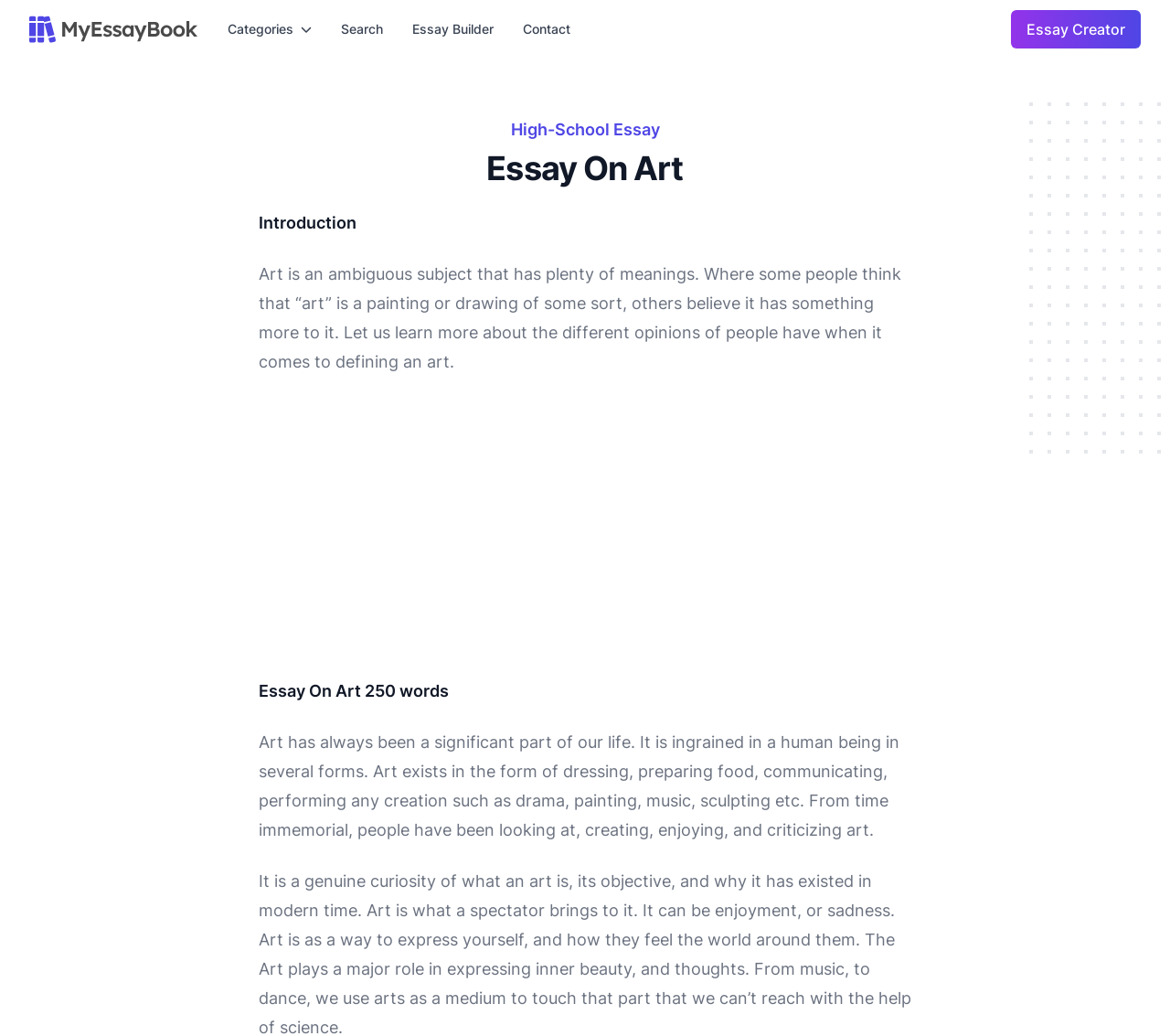Please reply with a single word or brief phrase to the question: 
How many links are present in the navigation bar?

5